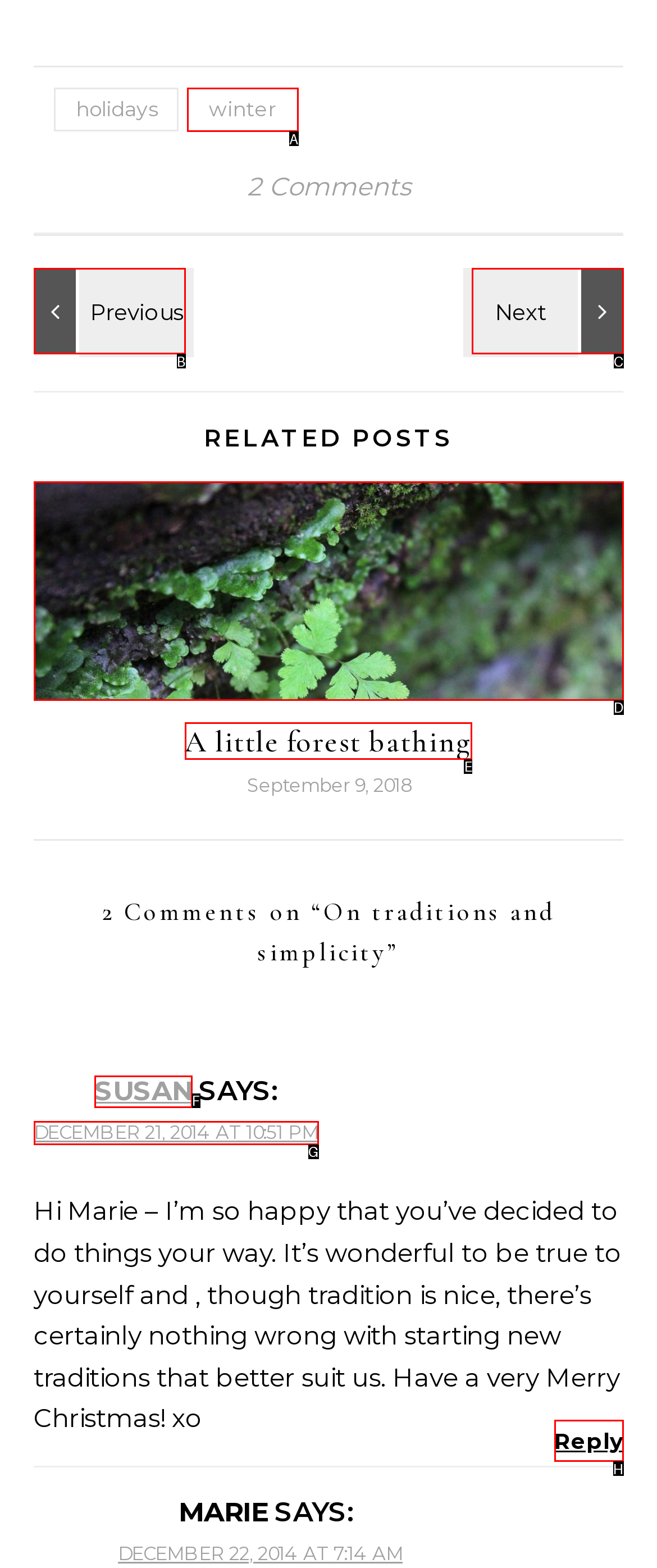Based on the element described as: alt="Douglas Insights" title="Douglas Insights"
Find and respond with the letter of the correct UI element.

None